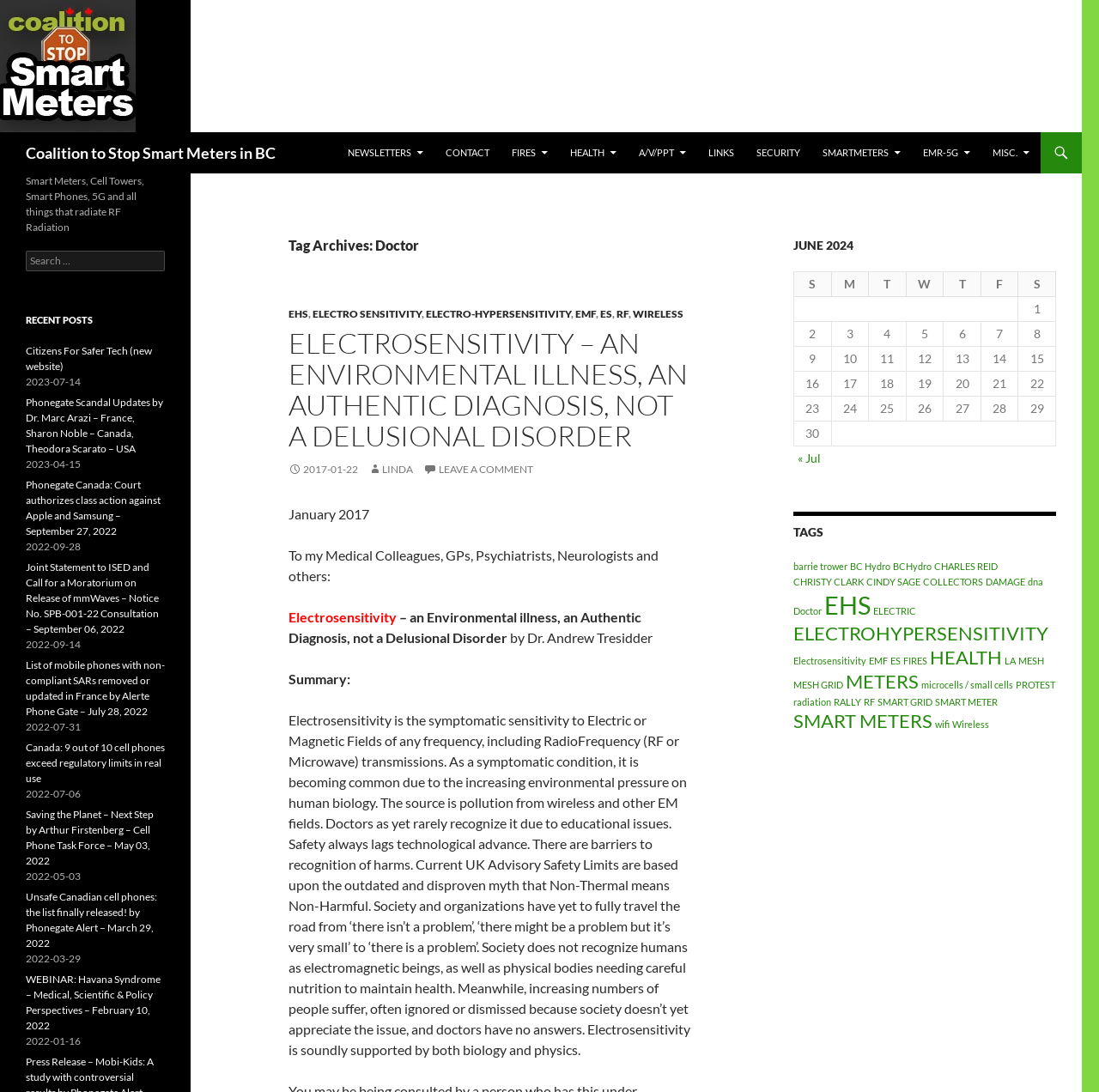Respond with a single word or phrase:
What is the topic of the article?

Electrosensitivity